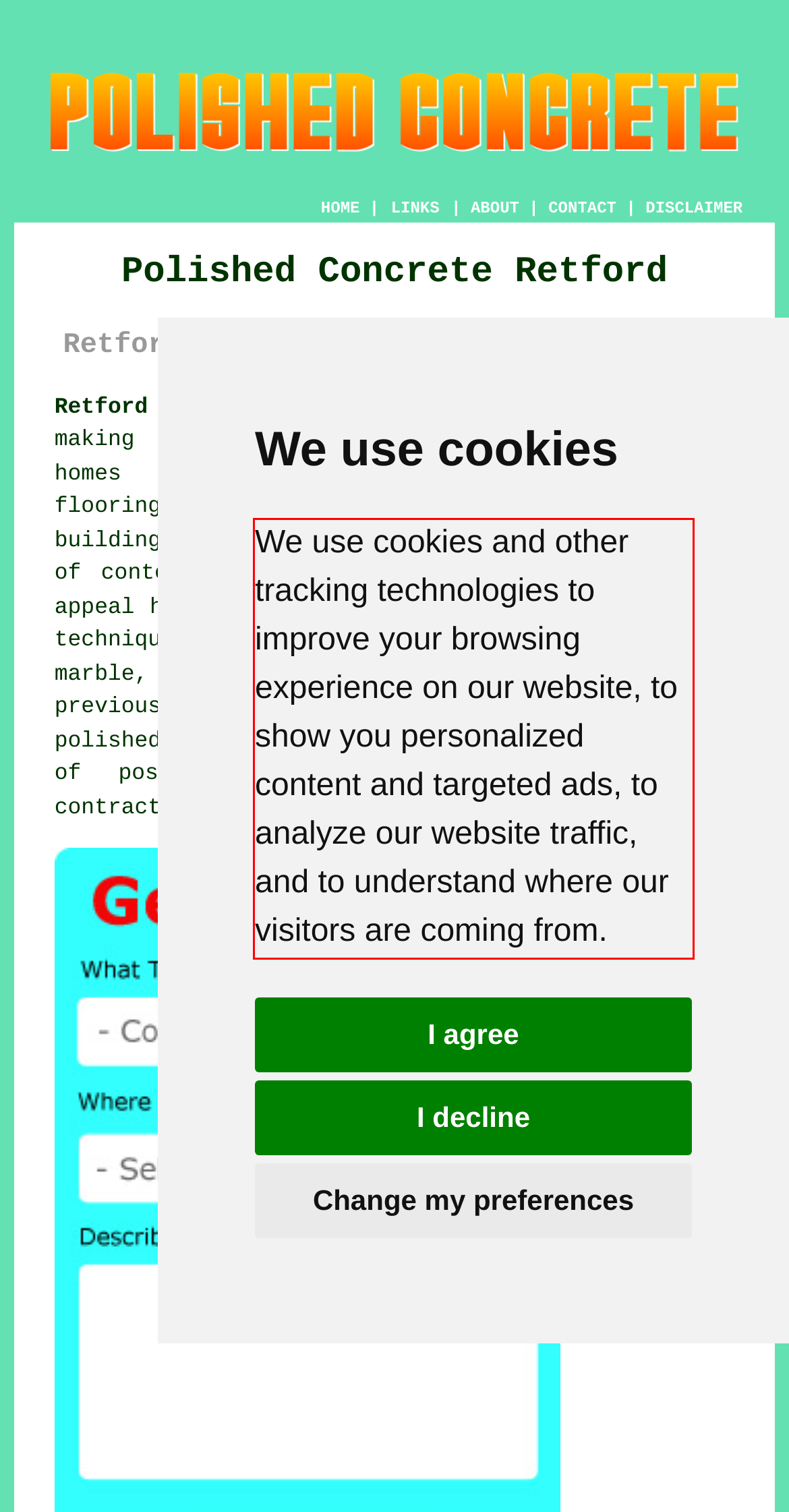Look at the screenshot of the webpage, locate the red rectangle bounding box, and generate the text content that it contains.

We use cookies and other tracking technologies to improve your browsing experience on our website, to show you personalized content and targeted ads, to analyze our website traffic, and to understand where our visitors are coming from.